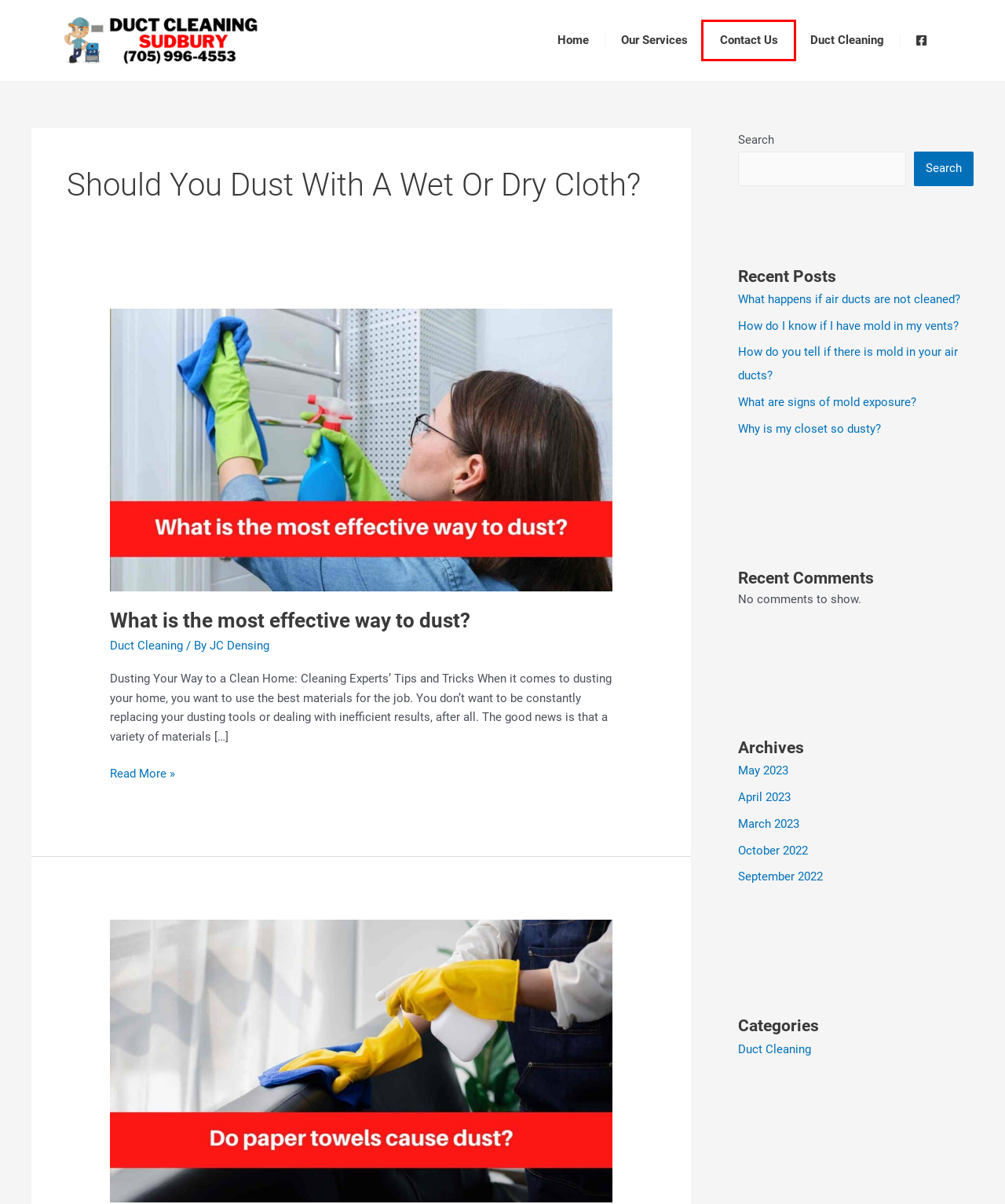Look at the screenshot of a webpage, where a red bounding box highlights an element. Select the best description that matches the new webpage after clicking the highlighted element. Here are the candidates:
A. Contact Us | Duct Cleaning Sudbury | Air Duct Cleaning
B. How do you tell if there is mold in your air ducts? - Duct Cleaning Sudbury
C. Duct Cleaning - Duct Cleaning Sudbury
D. What are signs of mold exposure? - Duct Cleaning Sudbury
E. Duct Cleaning Sudbury | Air Duct Cleaning Services | Ontario
F. What is the most effective way to dust? - Duct Cleaning Sudbury
G. Duct Cleaning Sudbury | Air Duct and Dryer Vent Cleaning
H. How do I know if I have mold in my vents? - Duct Cleaning Sudbury

A